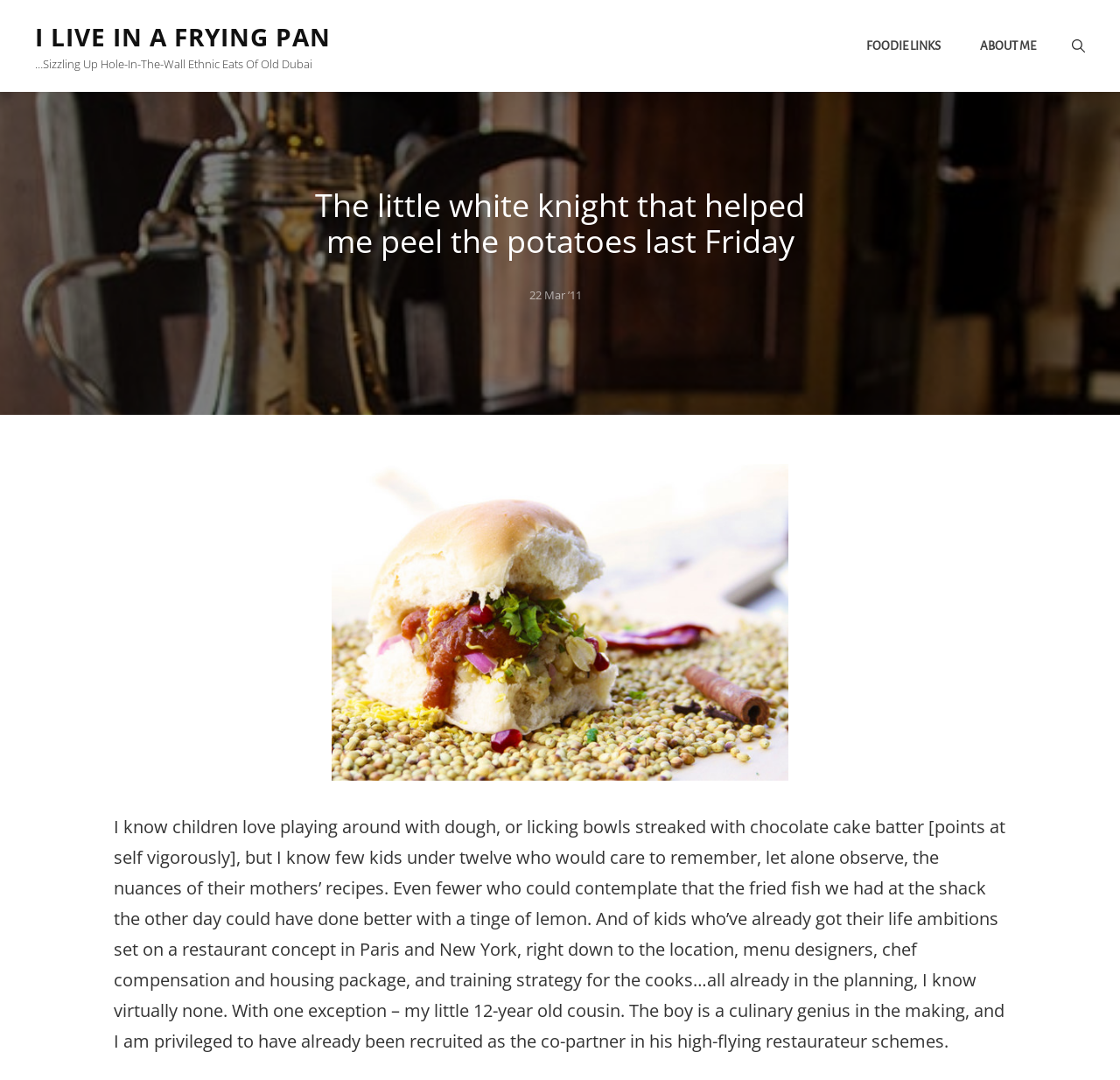Using the provided element description, identify the bounding box coordinates as (top-left x, top-left y, bottom-right x, bottom-right y). Ensure all values are between 0 and 1. Description: 22 Mar ’1130 Mar ’12

[0.473, 0.266, 0.52, 0.281]